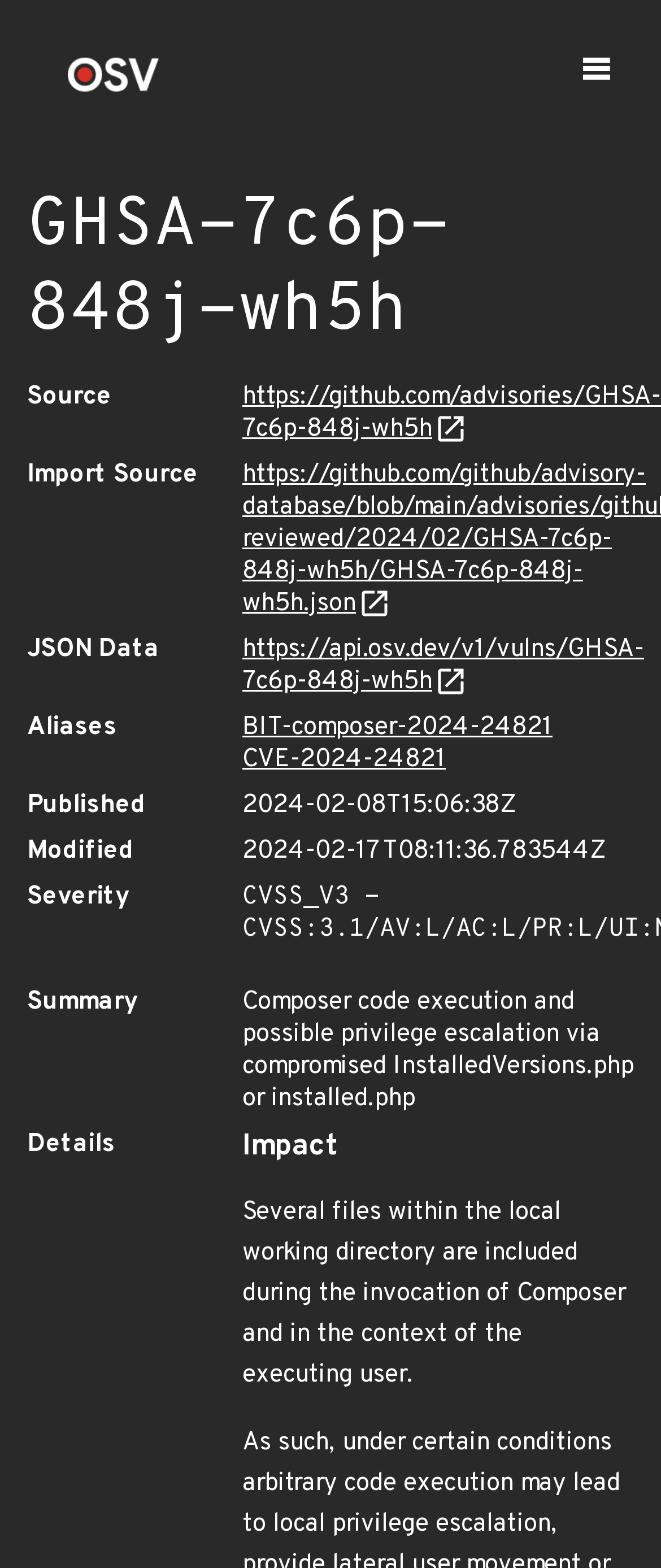What is the impact of the vulnerability?
Using the image, respond with a single word or phrase.

Several files within the local working directory are included